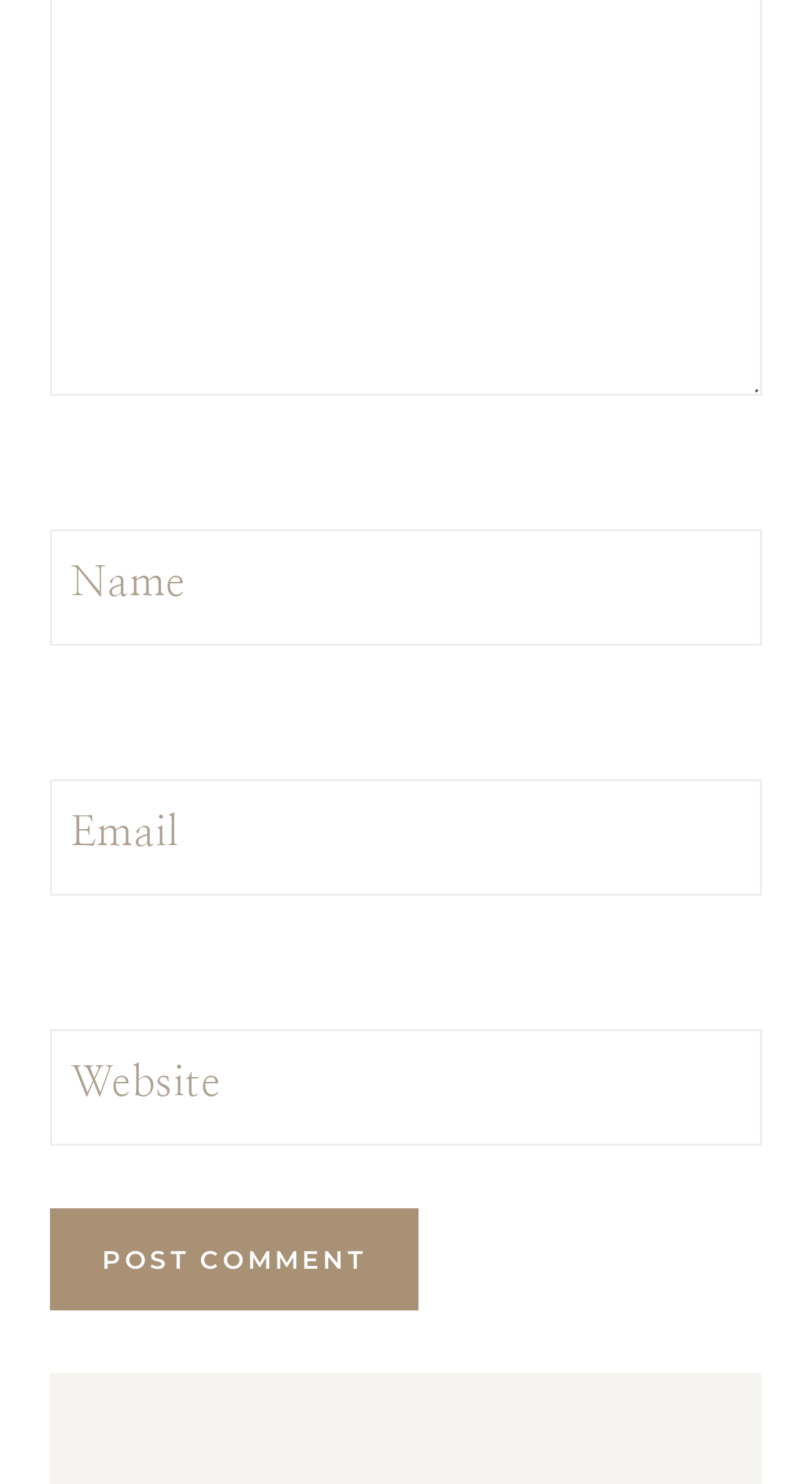Identify the bounding box coordinates for the UI element described as: "name="submit" value="Post Comment"".

[0.062, 0.814, 0.515, 0.883]